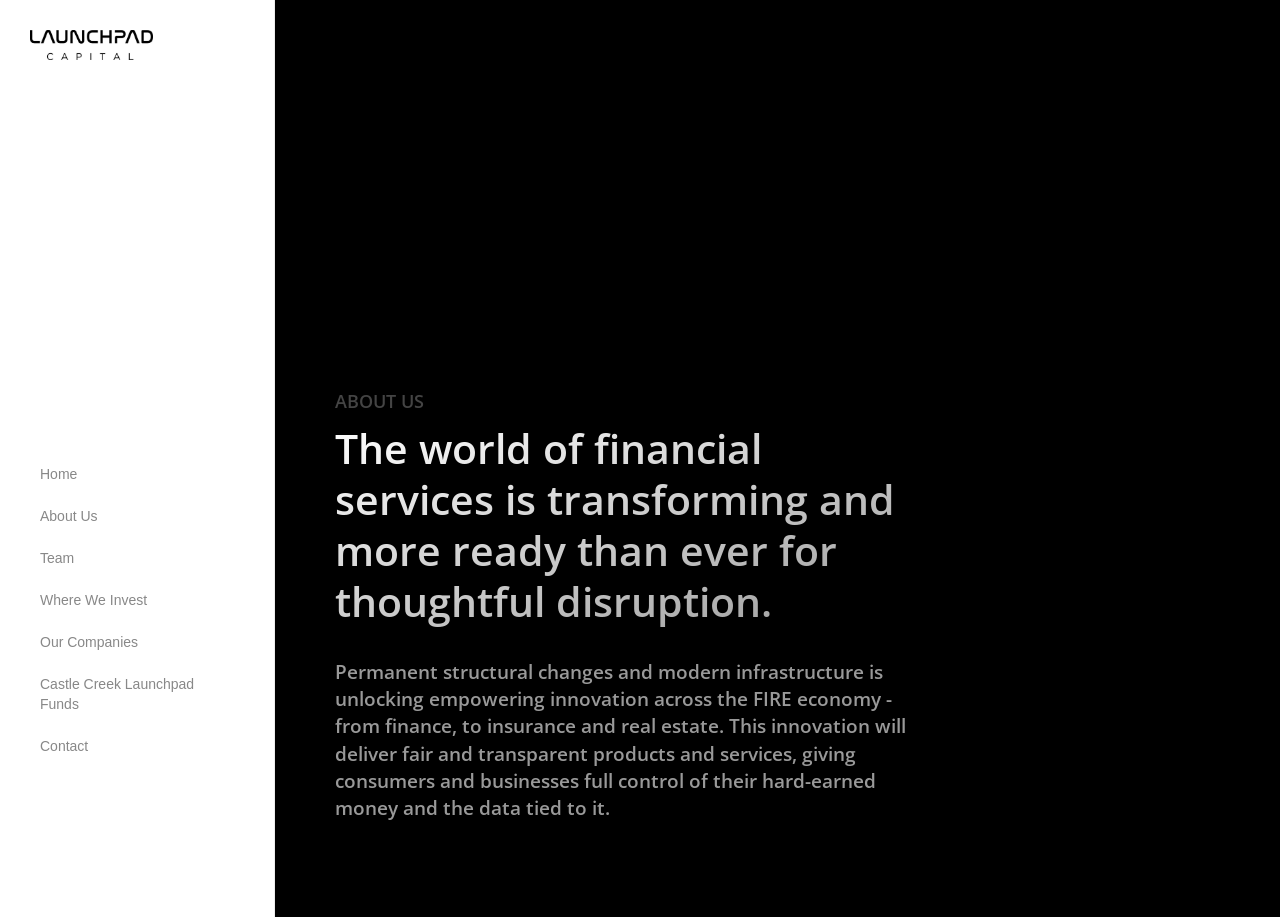Create an in-depth description of the webpage, covering main sections.

The webpage is about Launchpad Capital's "About Us" section. At the top left corner, there is a logo of Launchpad Capital, which is an image linked to the company's homepage. Below the logo, there is a navigation menu with 7 links: "Home", "About Us", "Team", "Where We Invest", "Our Companies", "Castle Creek Launchpad Funds", and "Contact". These links are aligned horizontally and take up a small portion of the top section of the page.

The main content of the page is divided into three sections, each with a heading. The first heading, "ABOUT US", is centered at the top of the main content area. Below this heading, there is a paragraph that describes the transformation of the financial services industry, stating that it is ready for thoughtful disruption. This paragraph is positioned in the middle of the page, spanning about half of the page's width.

The second heading is a continuation of the first paragraph, describing the innovation in the FIRE economy (finance, insurance, and real estate) and its benefits to consumers and businesses. This section is positioned below the first paragraph, taking up about a quarter of the page's height.